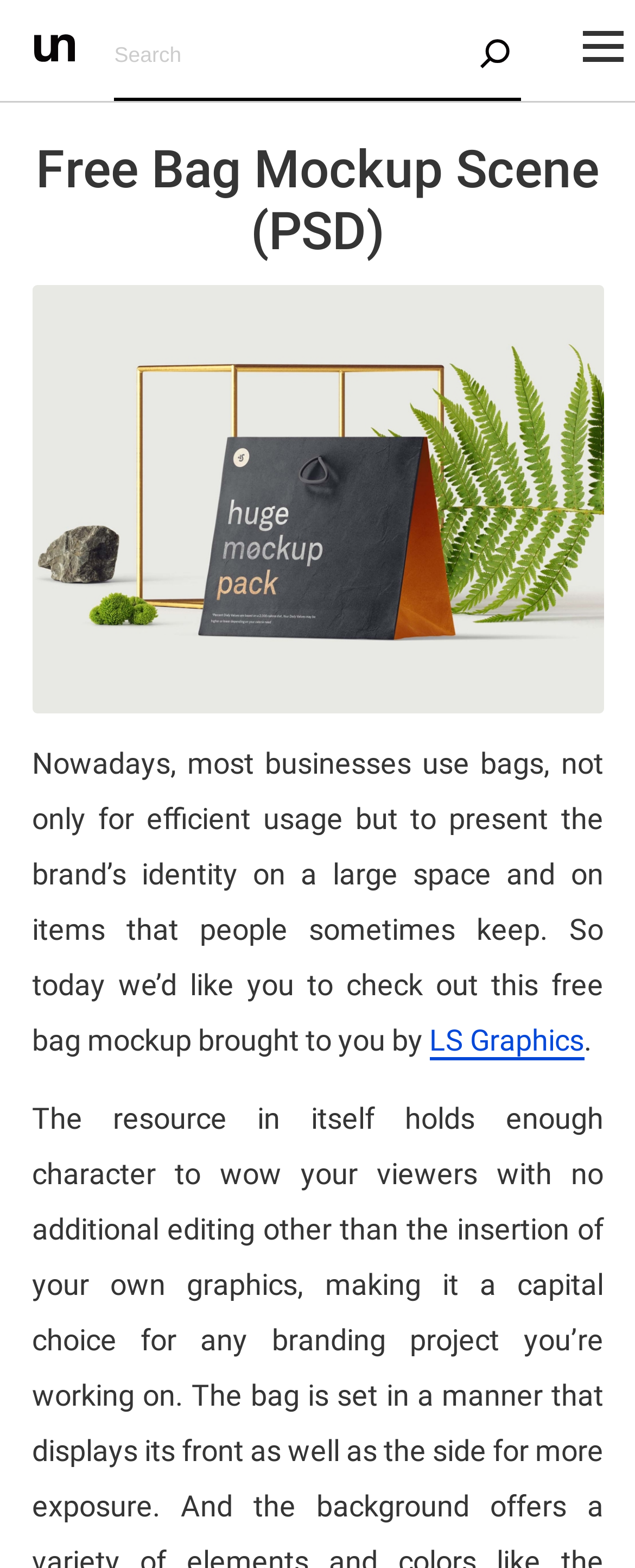Predict the bounding box coordinates of the UI element that matches this description: "name="s" placeholder="Search"". The coordinates should be in the format [left, top, right, bottom] with each value between 0 and 1.

[0.18, 0.007, 0.82, 0.064]